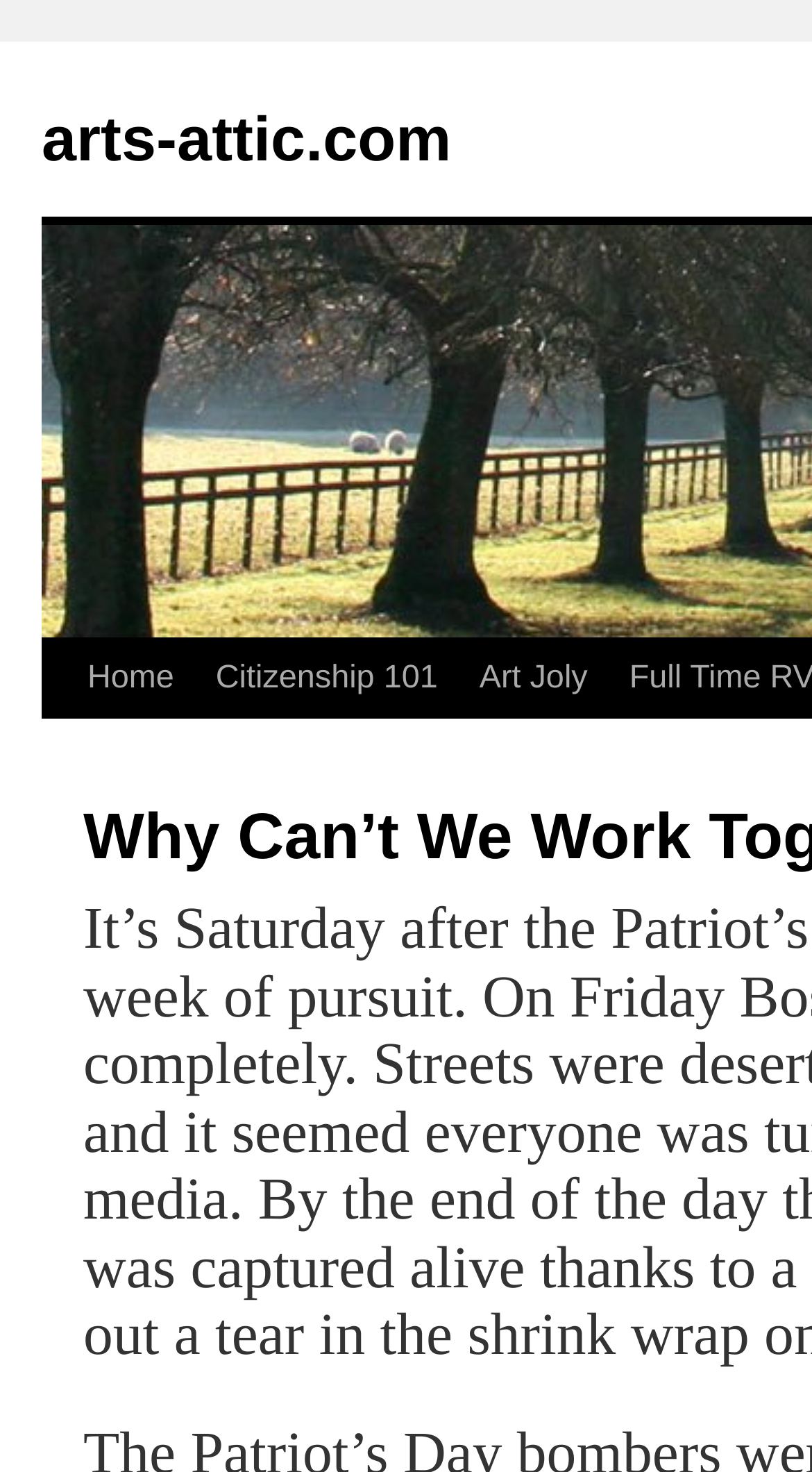Please locate and generate the primary heading on this webpage.

Why Can’t We Work Together?